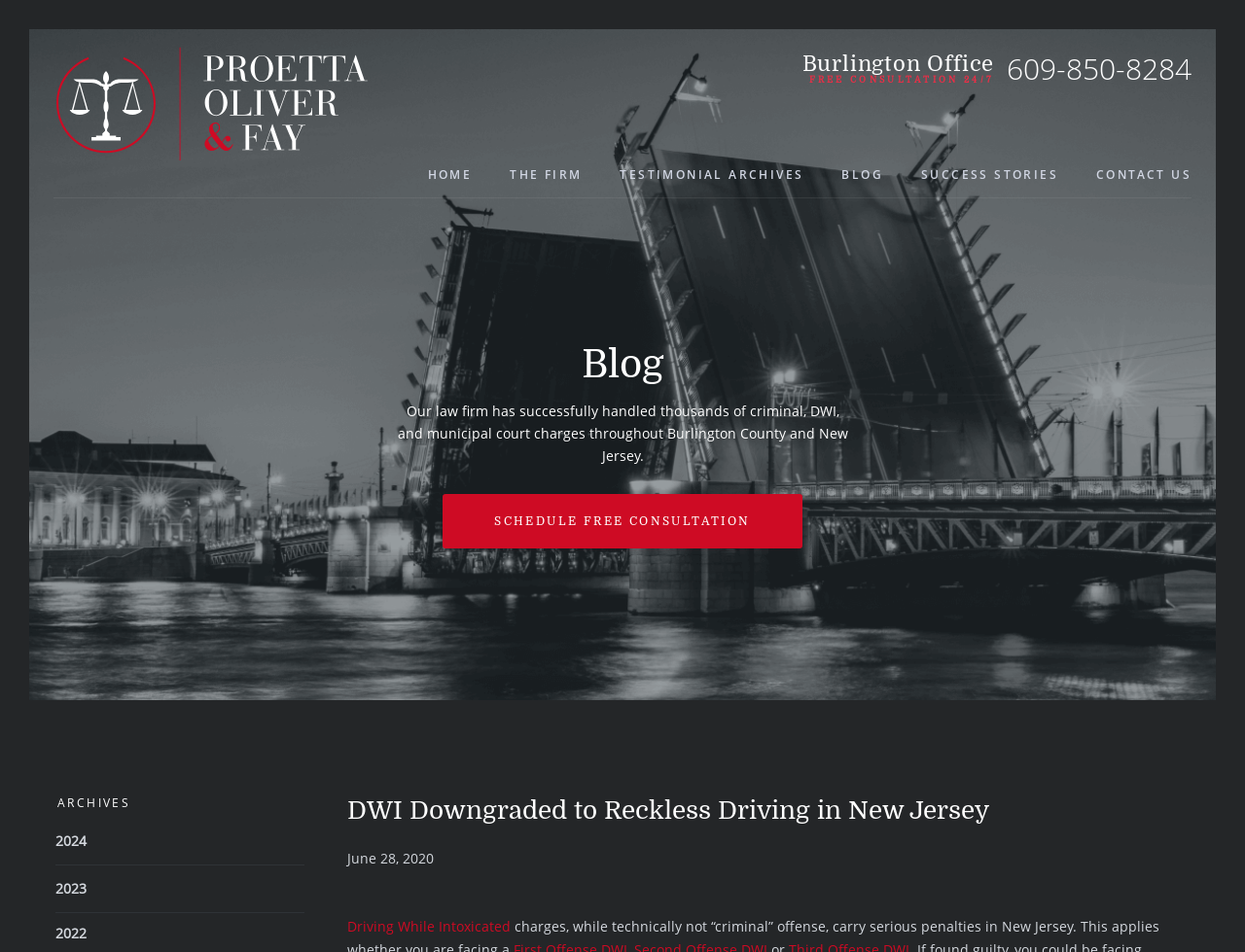Provide the bounding box coordinates of the HTML element this sentence describes: "Testimonial Archives".

[0.498, 0.175, 0.646, 0.192]